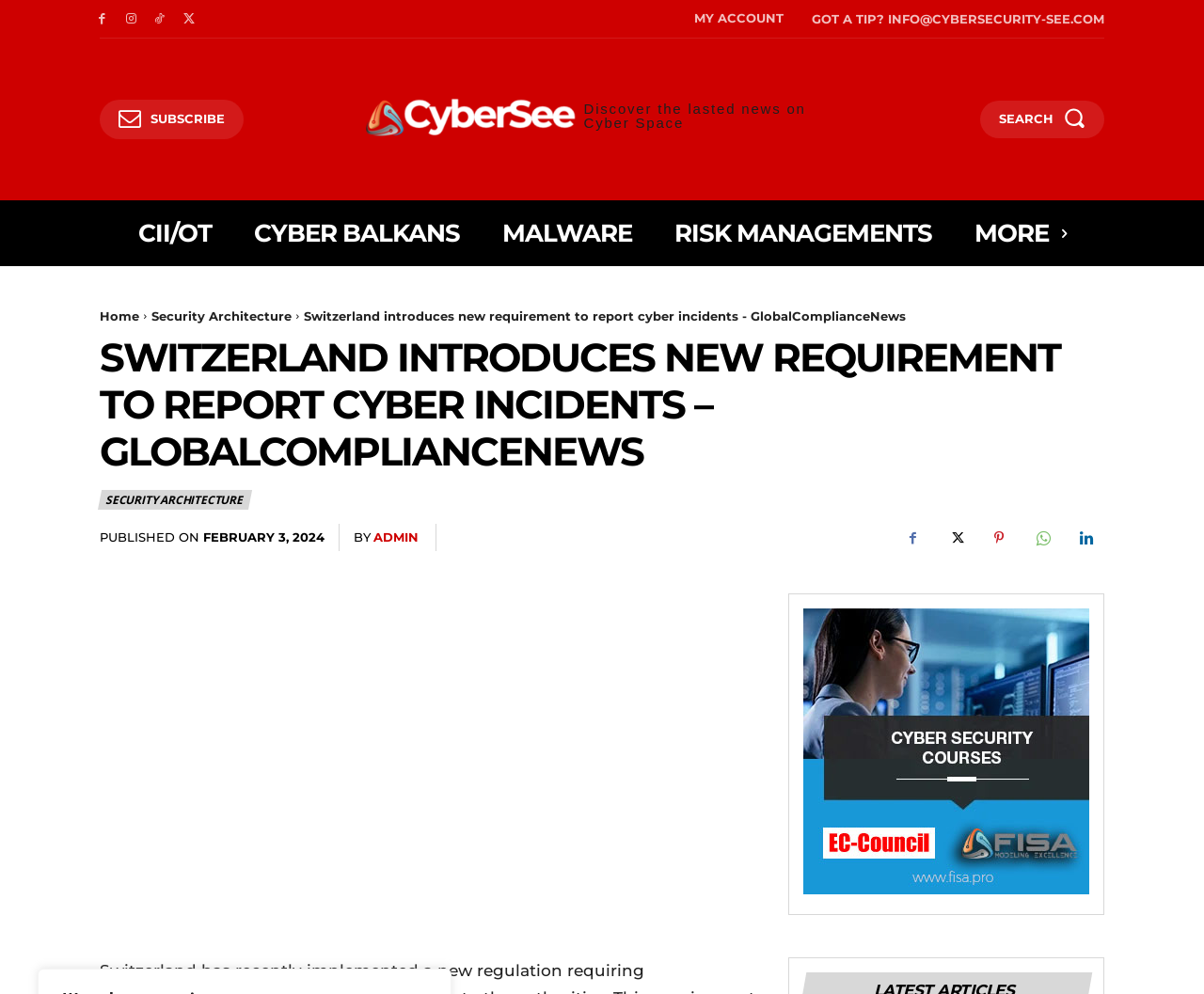Identify the bounding box coordinates of the area you need to click to perform the following instruction: "Search for something".

[0.814, 0.101, 0.917, 0.139]